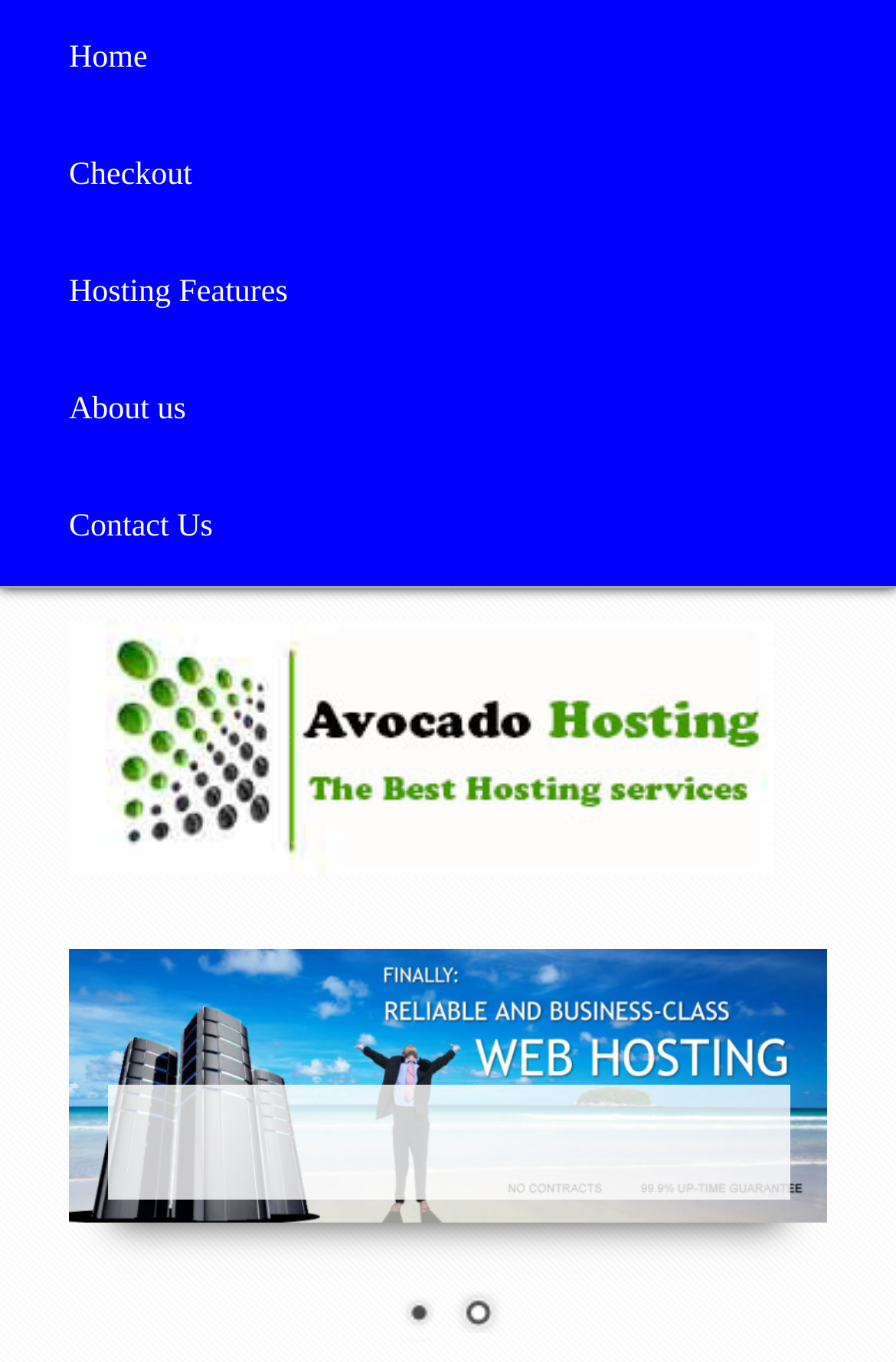Create a detailed narrative of the webpage’s visual and textual elements.

The webpage is for Avocadohosting.com.au, a hosting service provider. At the top, there are five navigation links: "Home", "Checkout", "Hosting Features", "About us", and "Contact Us", aligned horizontally and taking up almost the entire width of the page. 

Below these links, there is a logo of Avocadohosting.com.au, which is an image accompanied by a link with the same name. 

Further down, there are two empty links, followed by a series of 17 images, all of which are positioned closely together and take up a significant portion of the page. 

At the bottom of the page, there are two pagination links, "1" and "2", aligned horizontally and centered.